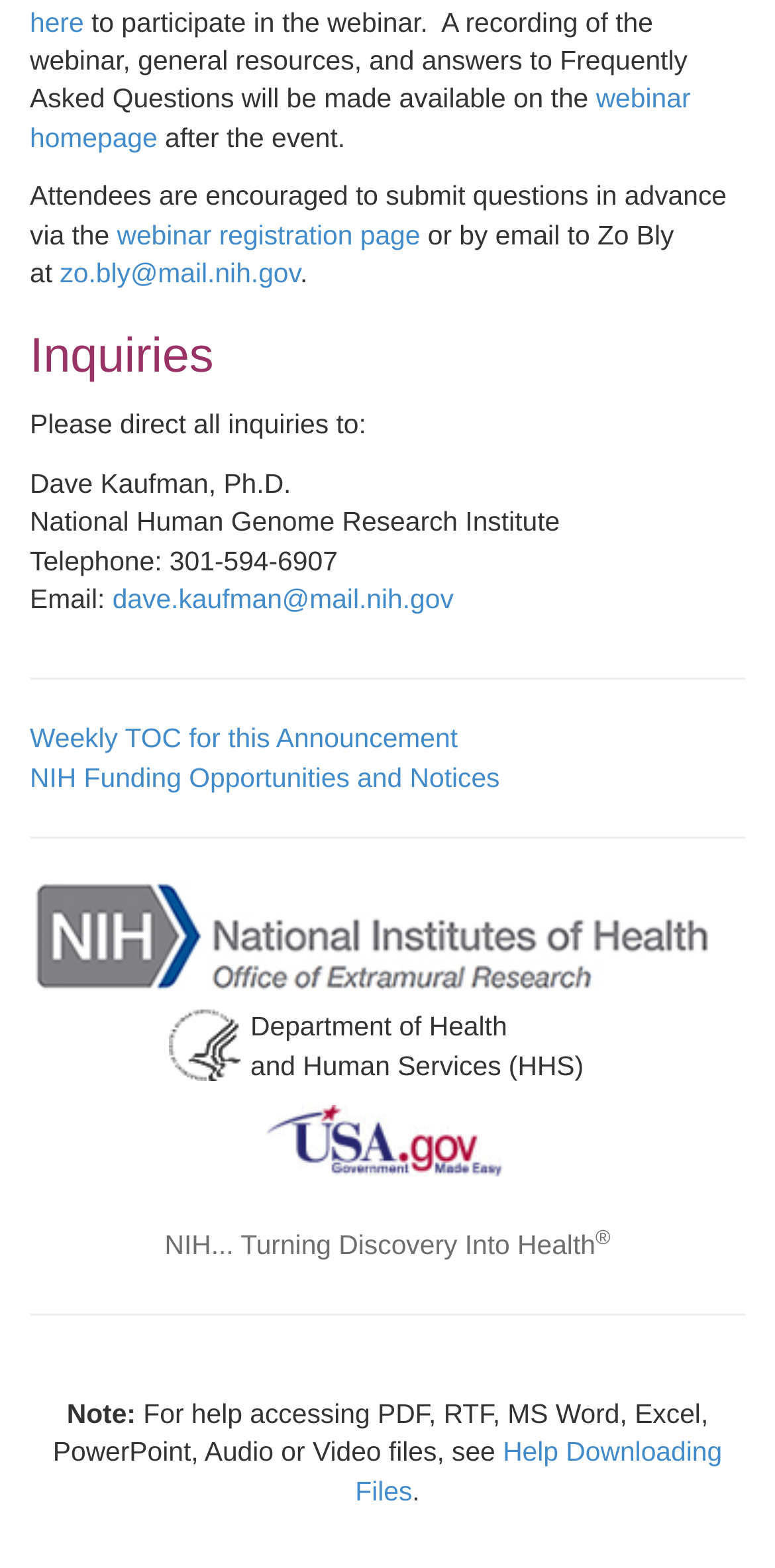What is the slogan of the NIH?
Refer to the image and provide a concise answer in one word or phrase.

Turning Discovery Into Health